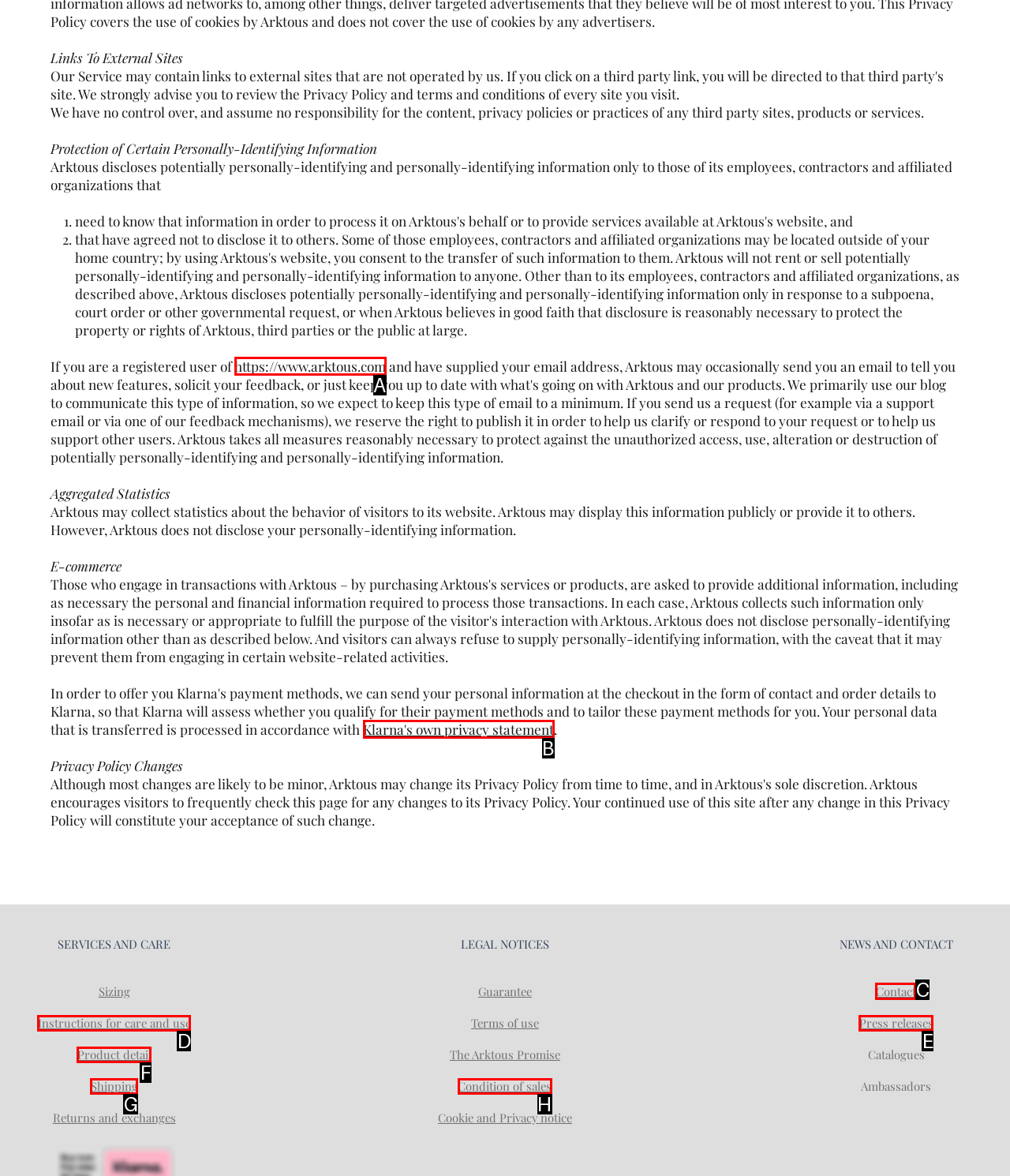Determine which letter corresponds to the UI element to click for this task: Go to the contact page
Respond with the letter from the available options.

C